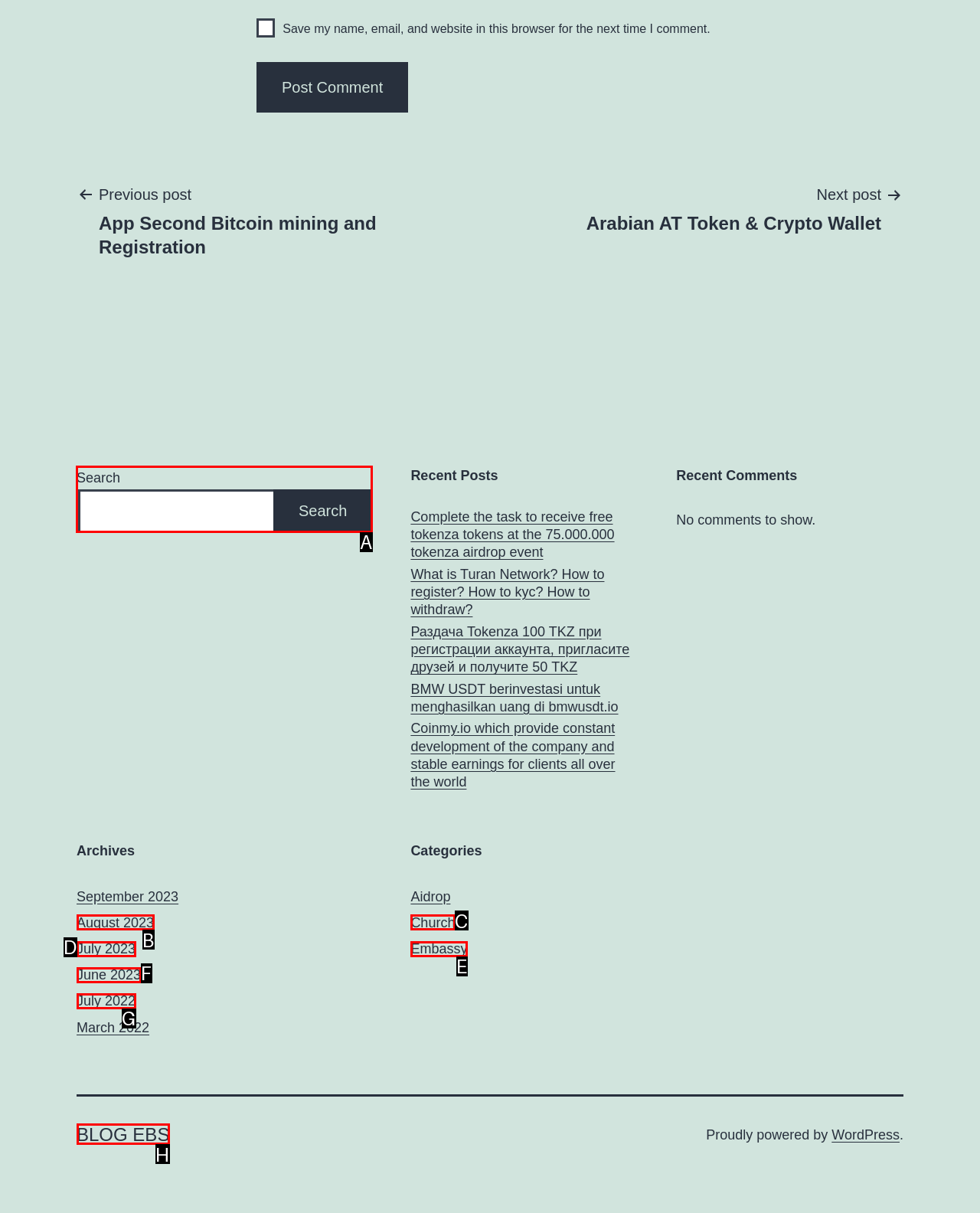Determine which UI element I need to click to achieve the following task: Search for something Provide your answer as the letter of the selected option.

A